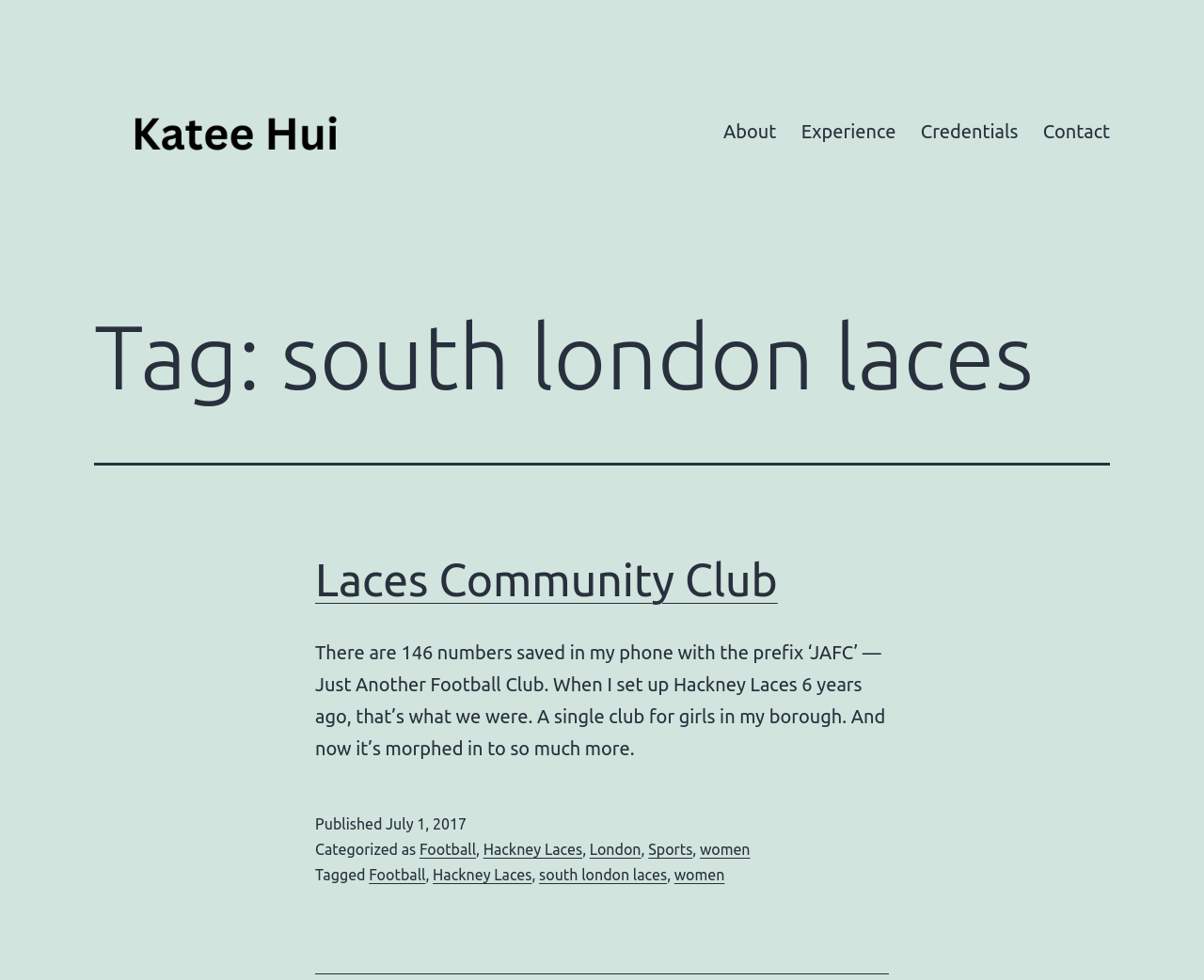Could you indicate the bounding box coordinates of the region to click in order to complete this instruction: "check the 'Contact' page".

[0.856, 0.11, 0.932, 0.157]